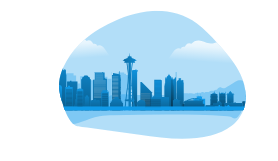Using the information shown in the image, answer the question with as much detail as possible: What is floating above the skyline?

Upon closer inspection, I notice that soft, white clouds are gently floating above the stylized skyline, which enhances the serene and peaceful atmosphere of the image, creating a sense of modernity and charm.